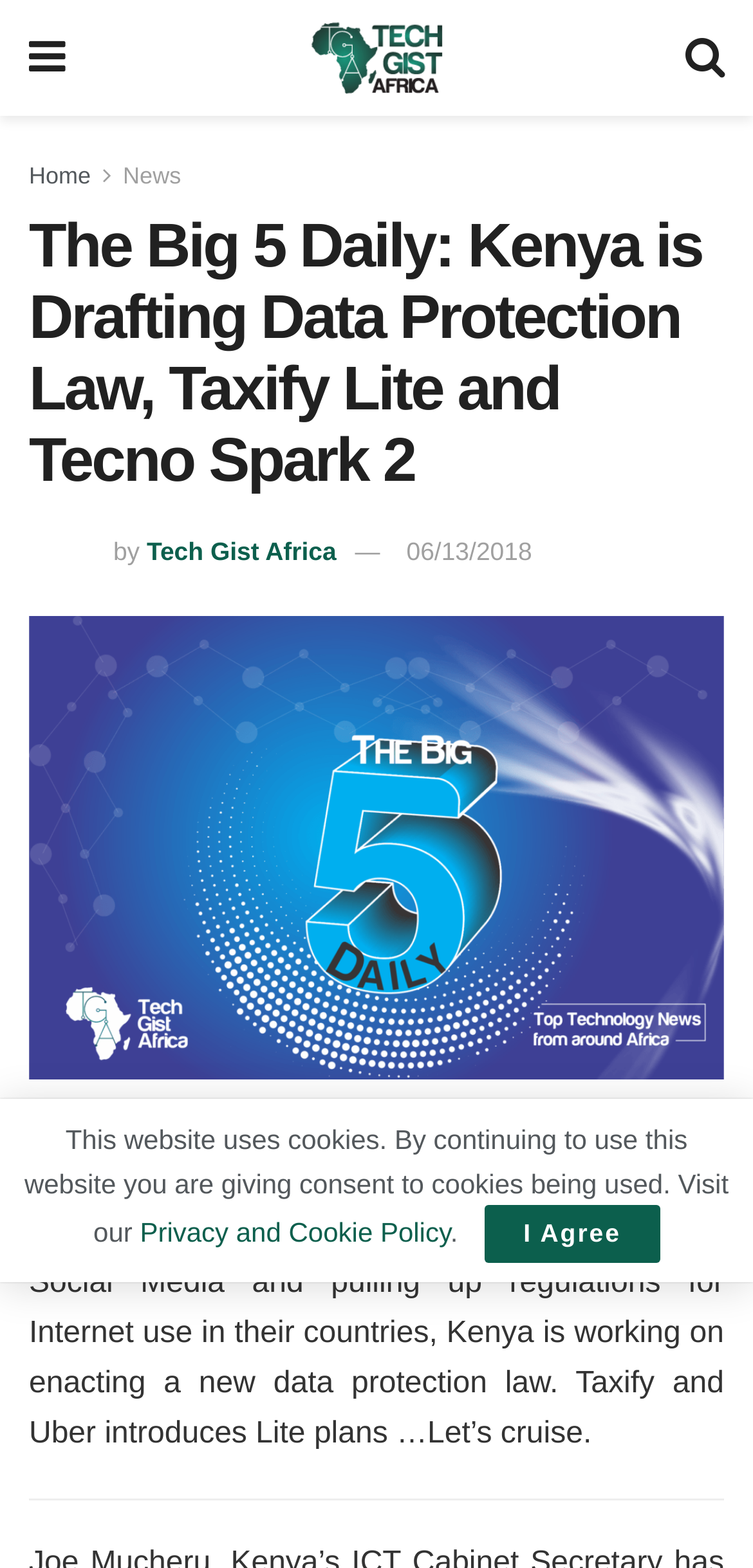What is the purpose of the button at the bottom?
Please answer the question as detailed as possible.

I determined the answer by looking at the button element with the text 'I Agree' and the static text element 'This website uses cookies. By continuing to use this website you are giving consent to cookies being used.', which suggests that the button is used to agree to the website's cookie policy.